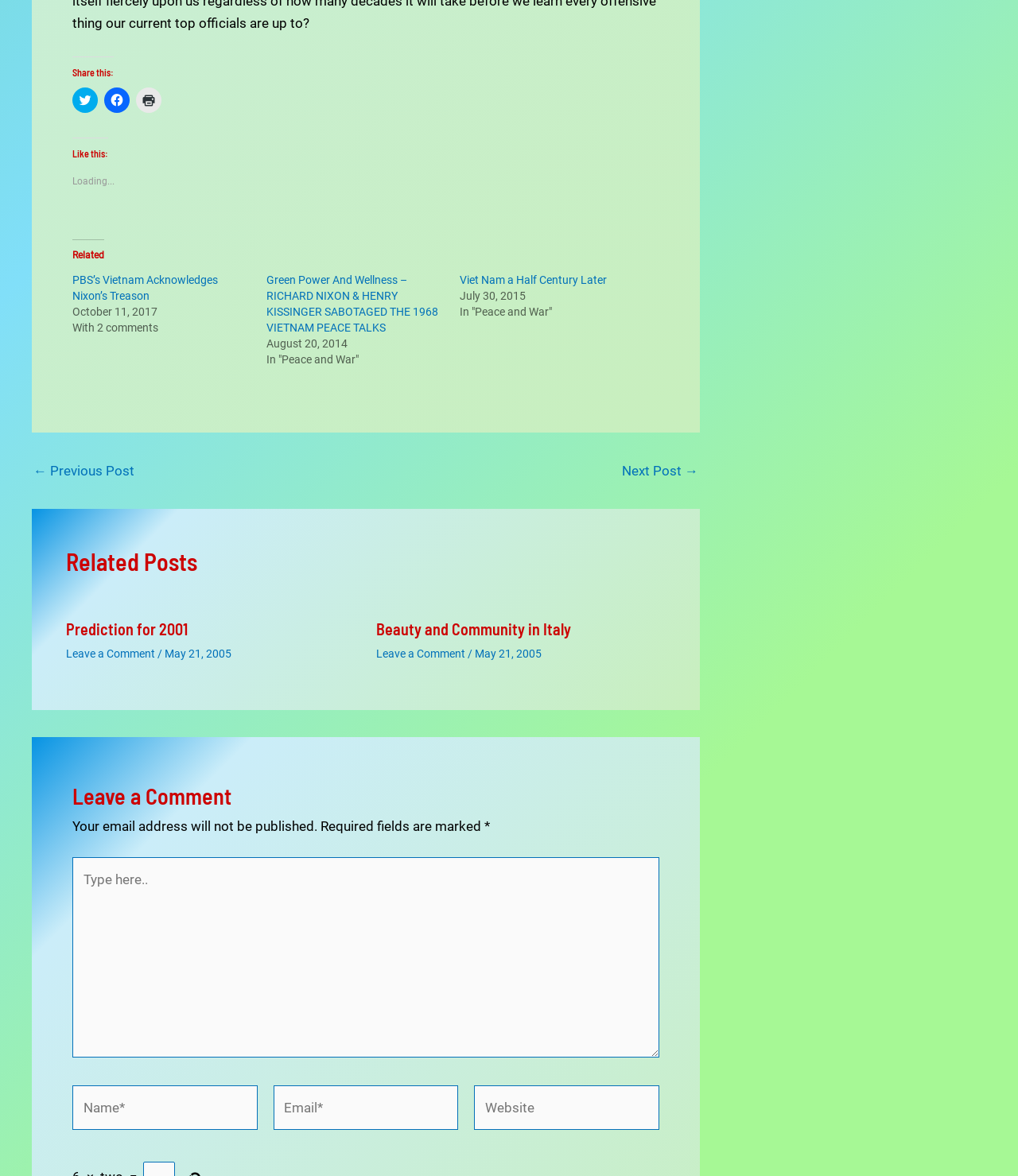Provide the bounding box coordinates of the UI element this sentence describes: "Prediction for 2001".

[0.064, 0.527, 0.184, 0.543]